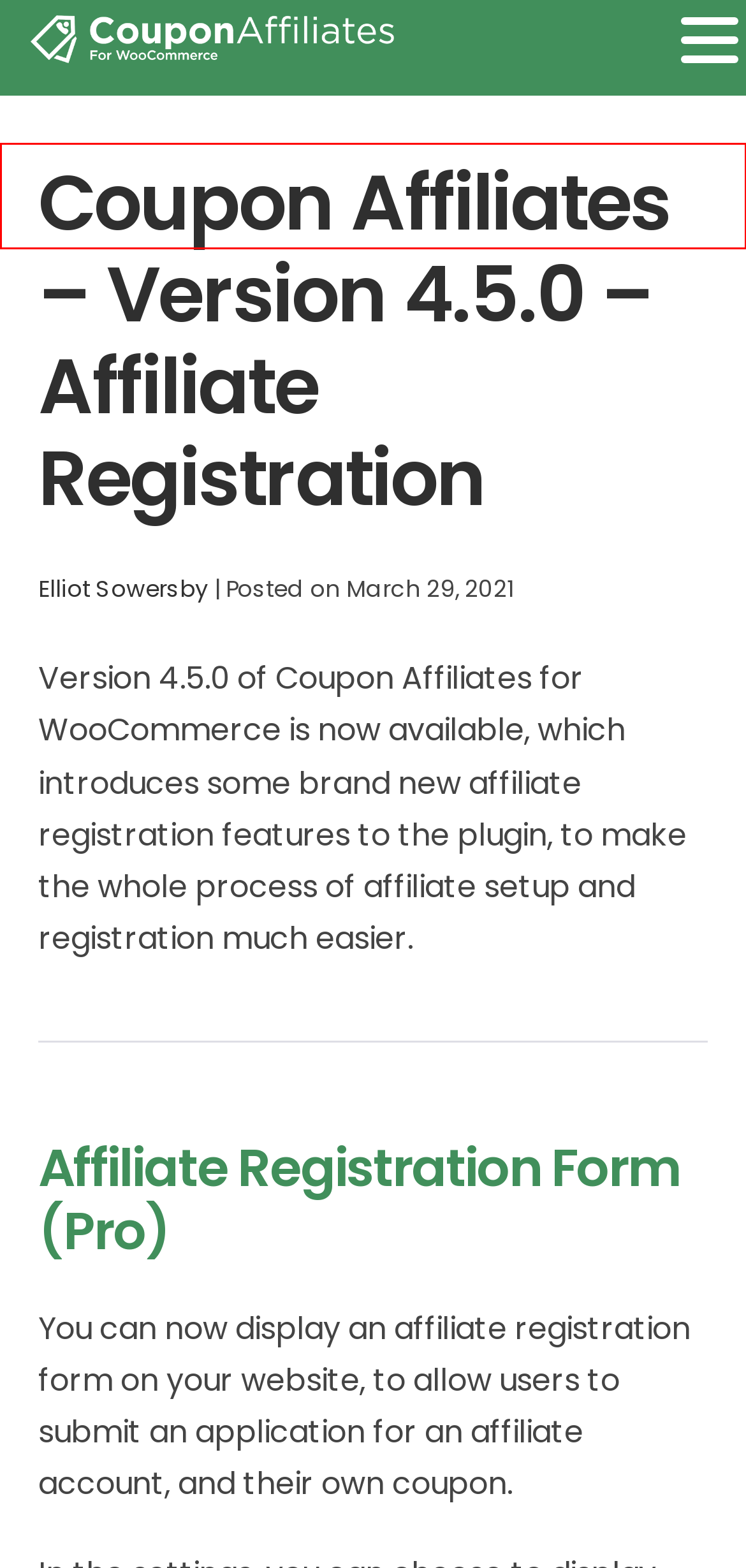Observe the provided screenshot of a webpage that has a red rectangle bounding box. Determine the webpage description that best matches the new webpage after clicking the element inside the red bounding box. Here are the candidates:
A. Blog - Coupon Affiliates
B. Contact Form - Coupon Affiliates
C. How to Personalise Your Affiliate Marketing Program For Every Partner - Coupon Affiliates
D. WooCommerce Affiliate Plugin - Coupon Affiliates
E. Alternative Comparison - Coupon Affiliates
F. Contact Us - Coupon Affiliates
G. Roadmap | Coupon Affiliates
H. Launch a demo site! - Coupon Affiliates

A